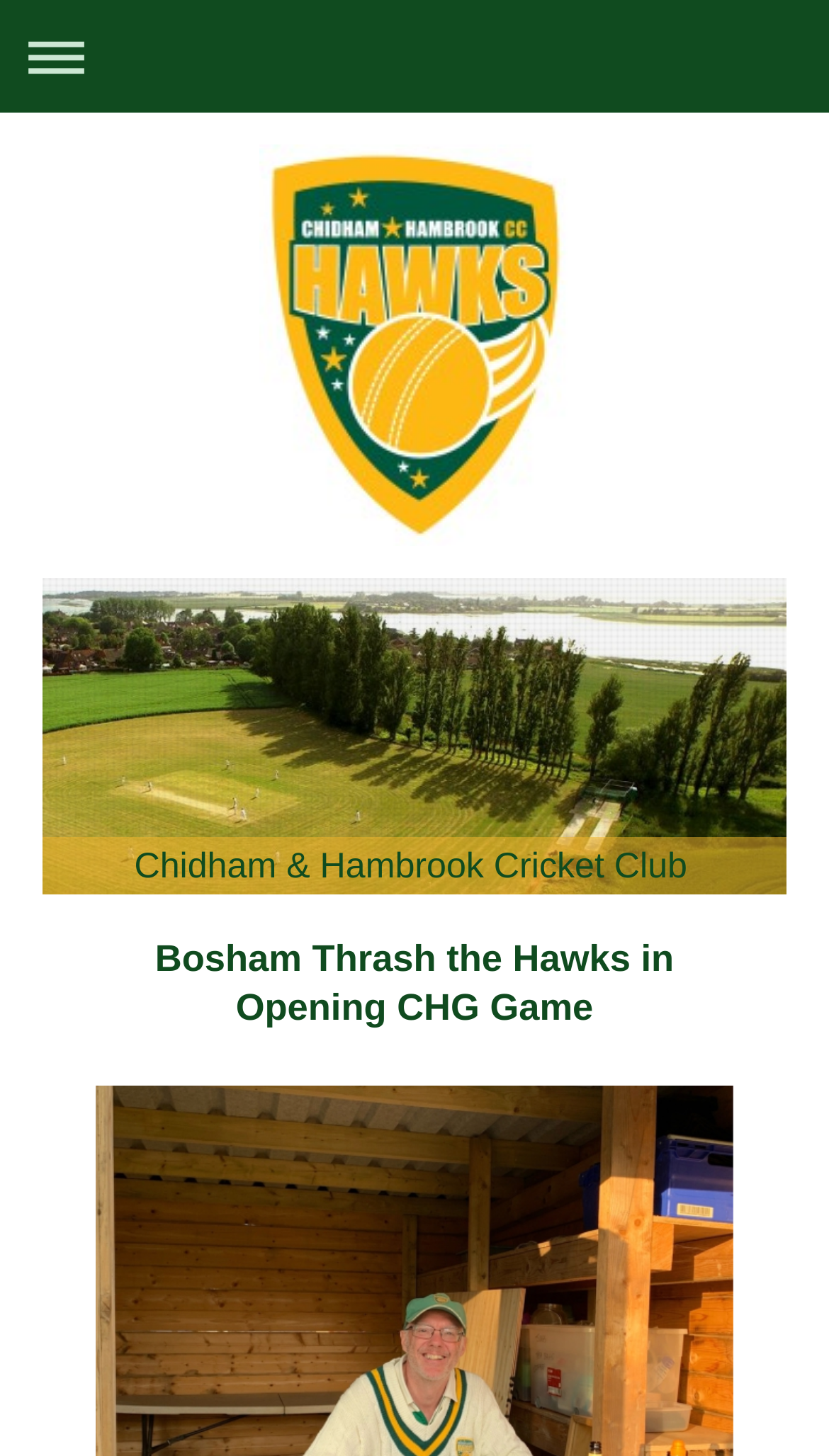Find the headline of the webpage and generate its text content.

Bosham Thrash the Hawks in Opening CHG Game